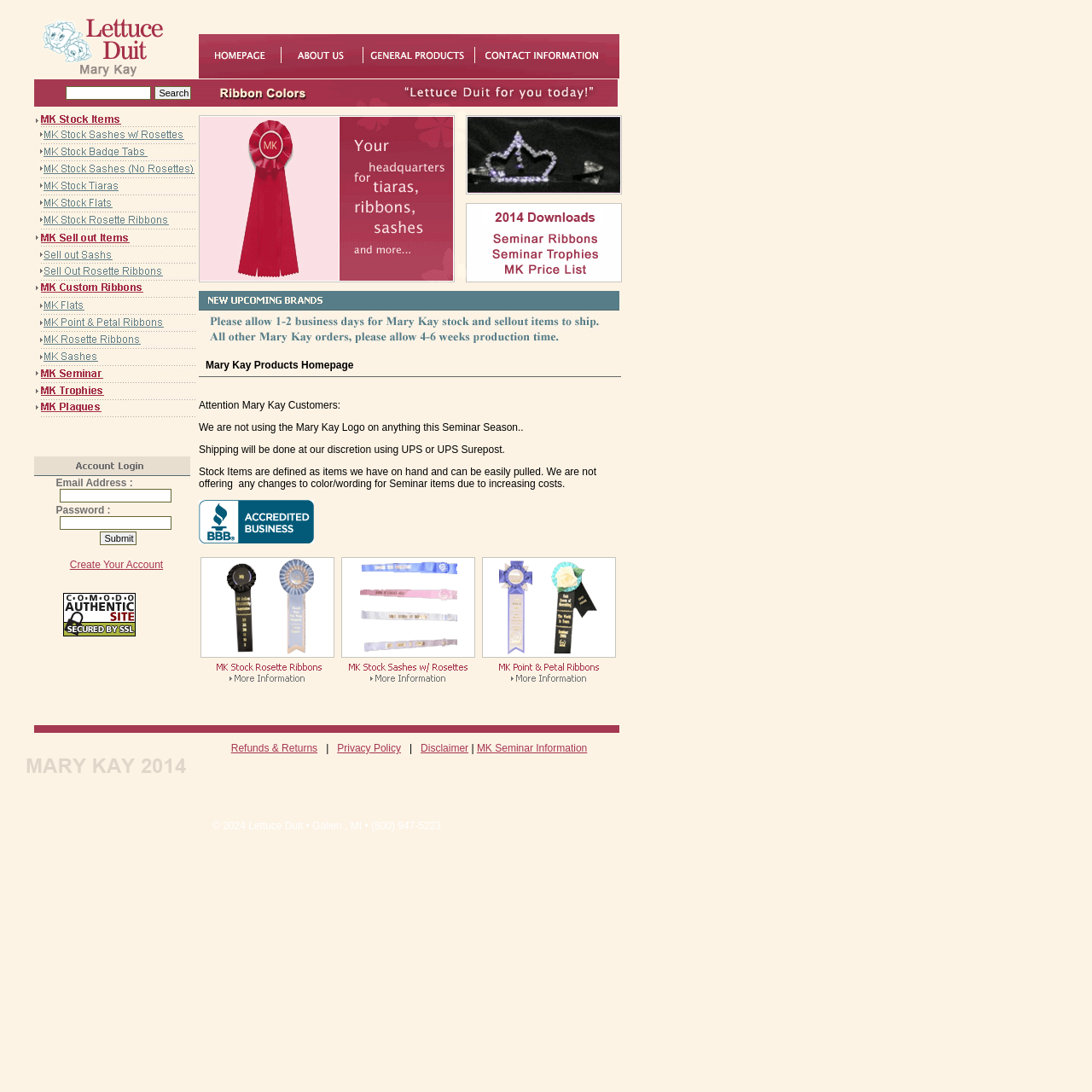Show the bounding box coordinates of the element that should be clicked to complete the task: "Click on the Create Your Account link".

[0.064, 0.512, 0.149, 0.523]